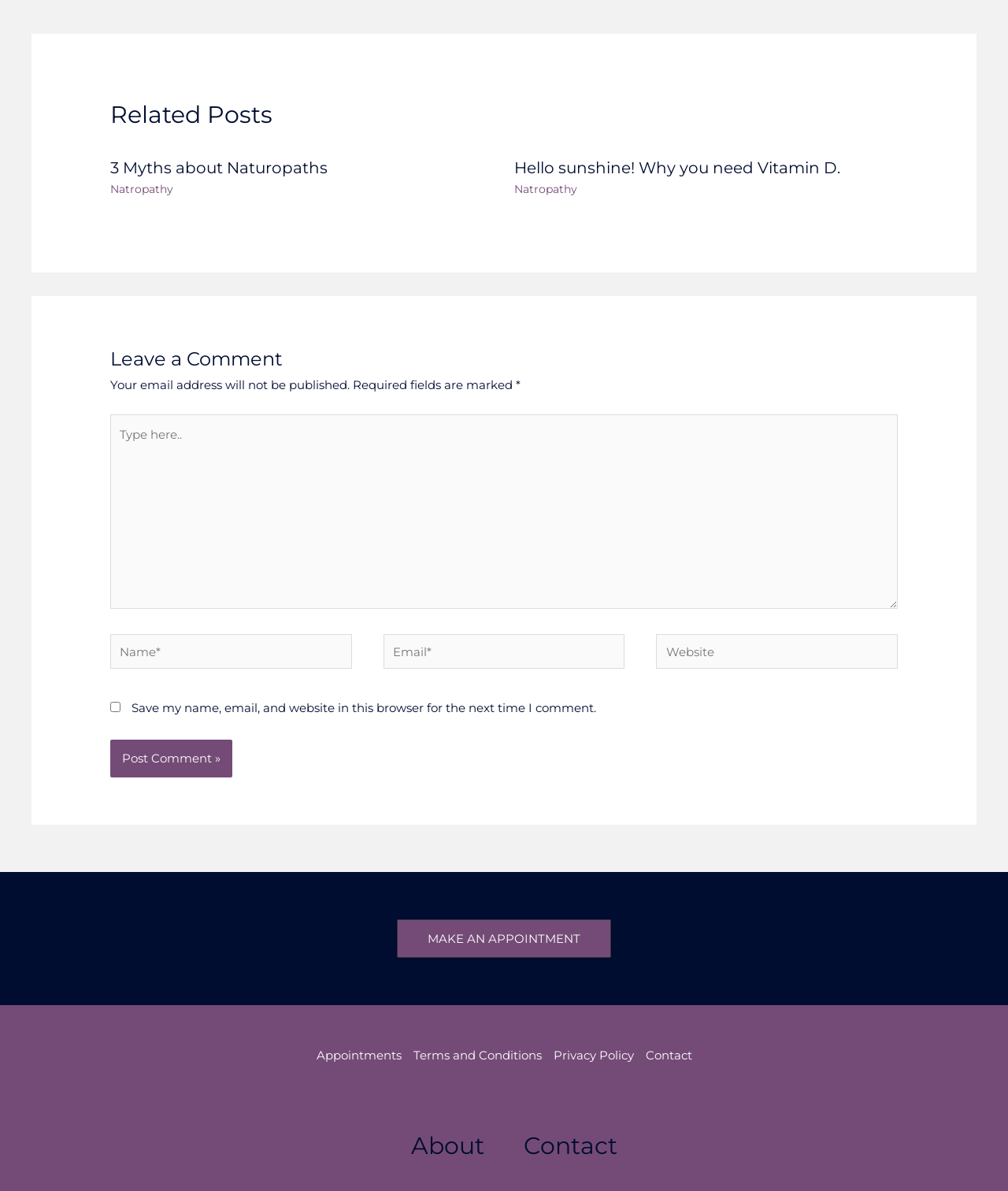Specify the bounding box coordinates of the element's region that should be clicked to achieve the following instruction: "Click on the 'Post Comment »' button". The bounding box coordinates consist of four float numbers between 0 and 1, in the format [left, top, right, bottom].

[0.109, 0.621, 0.231, 0.653]